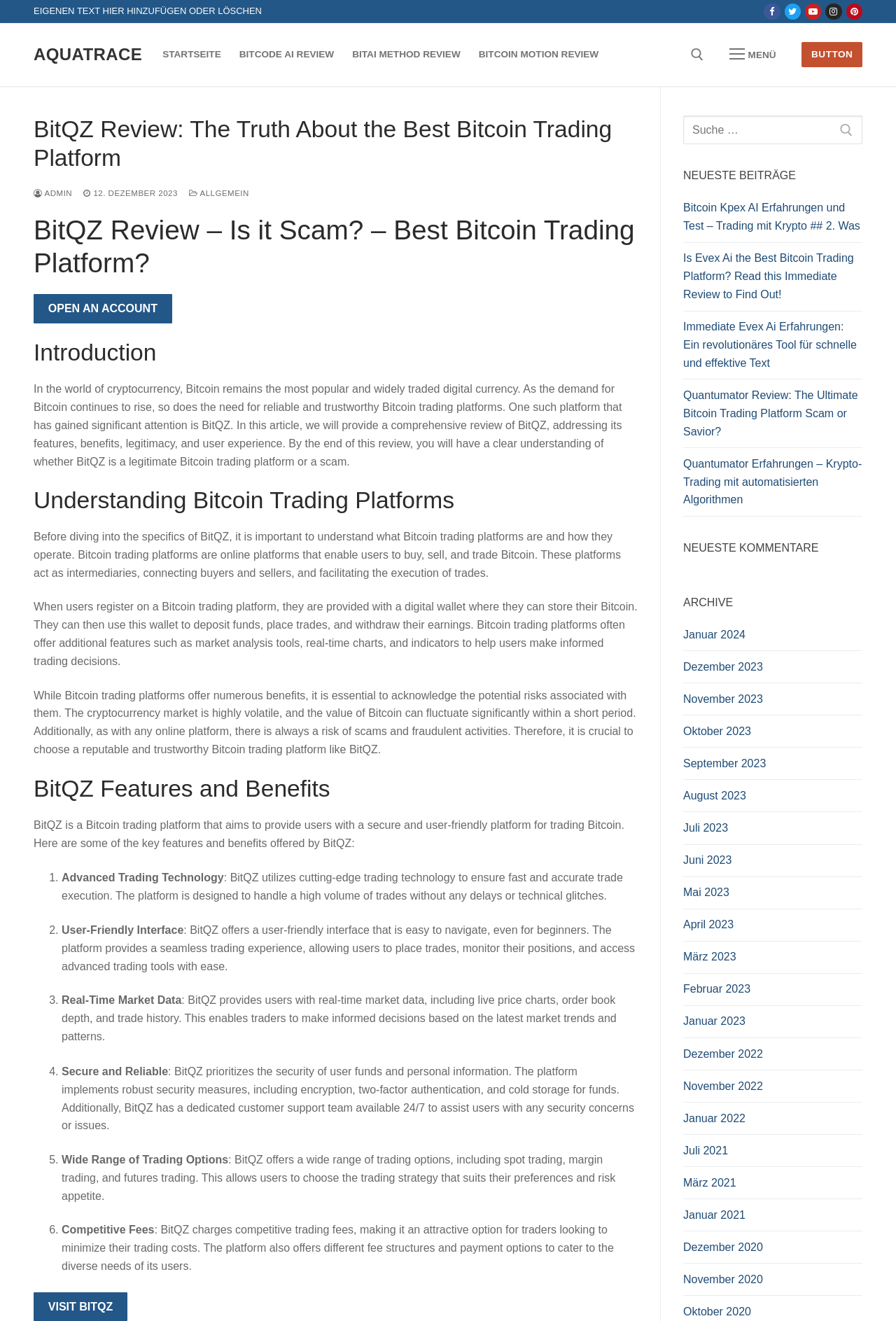Can you identify the bounding box coordinates of the clickable region needed to carry out this instruction: 'Enter First Name'? The coordinates should be four float numbers within the range of 0 to 1, stated as [left, top, right, bottom].

None